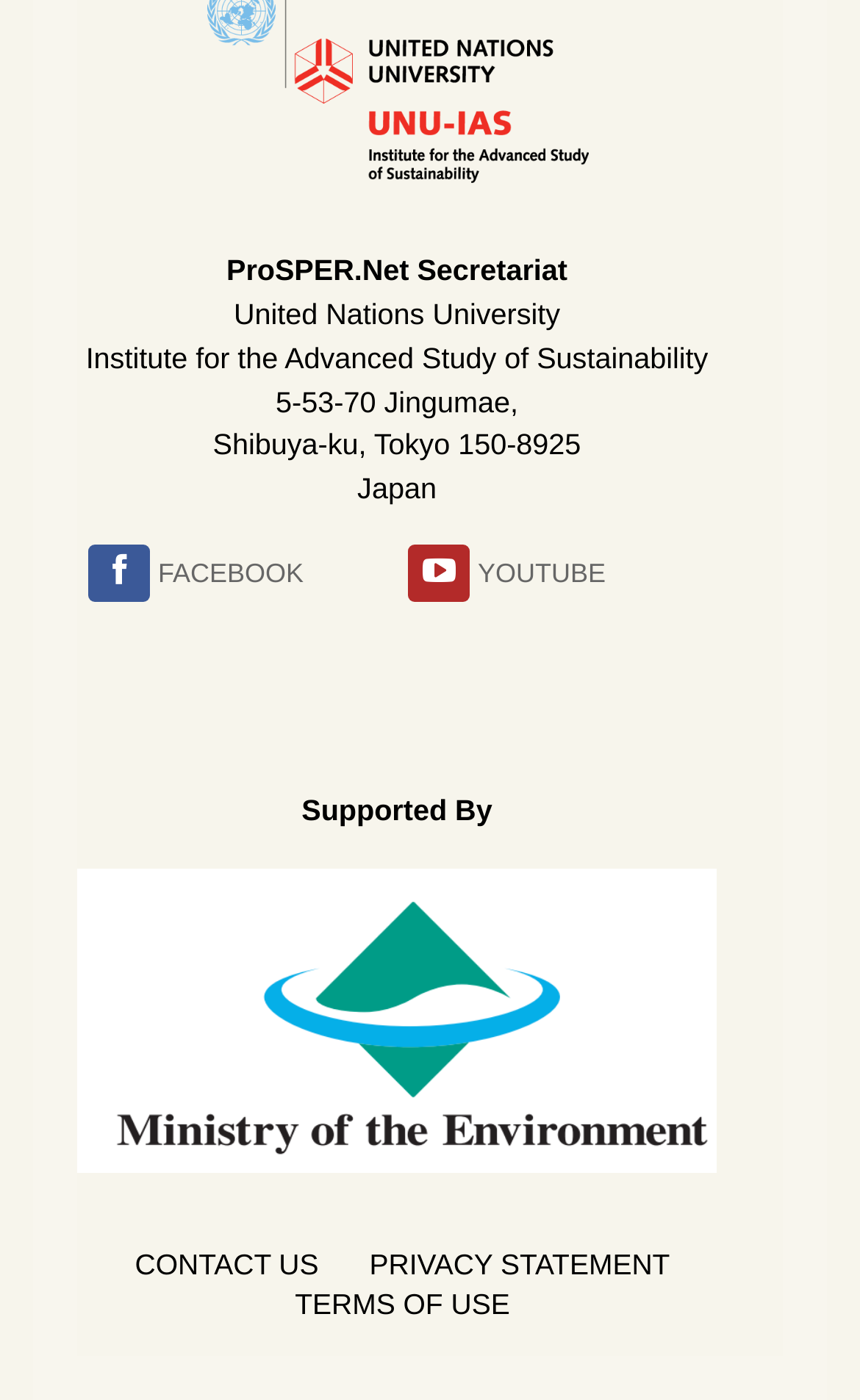Specify the bounding box coordinates of the region I need to click to perform the following instruction: "Read privacy statement". The coordinates must be four float numbers in the range of 0 to 1, i.e., [left, top, right, bottom].

[0.43, 0.892, 0.817, 0.915]